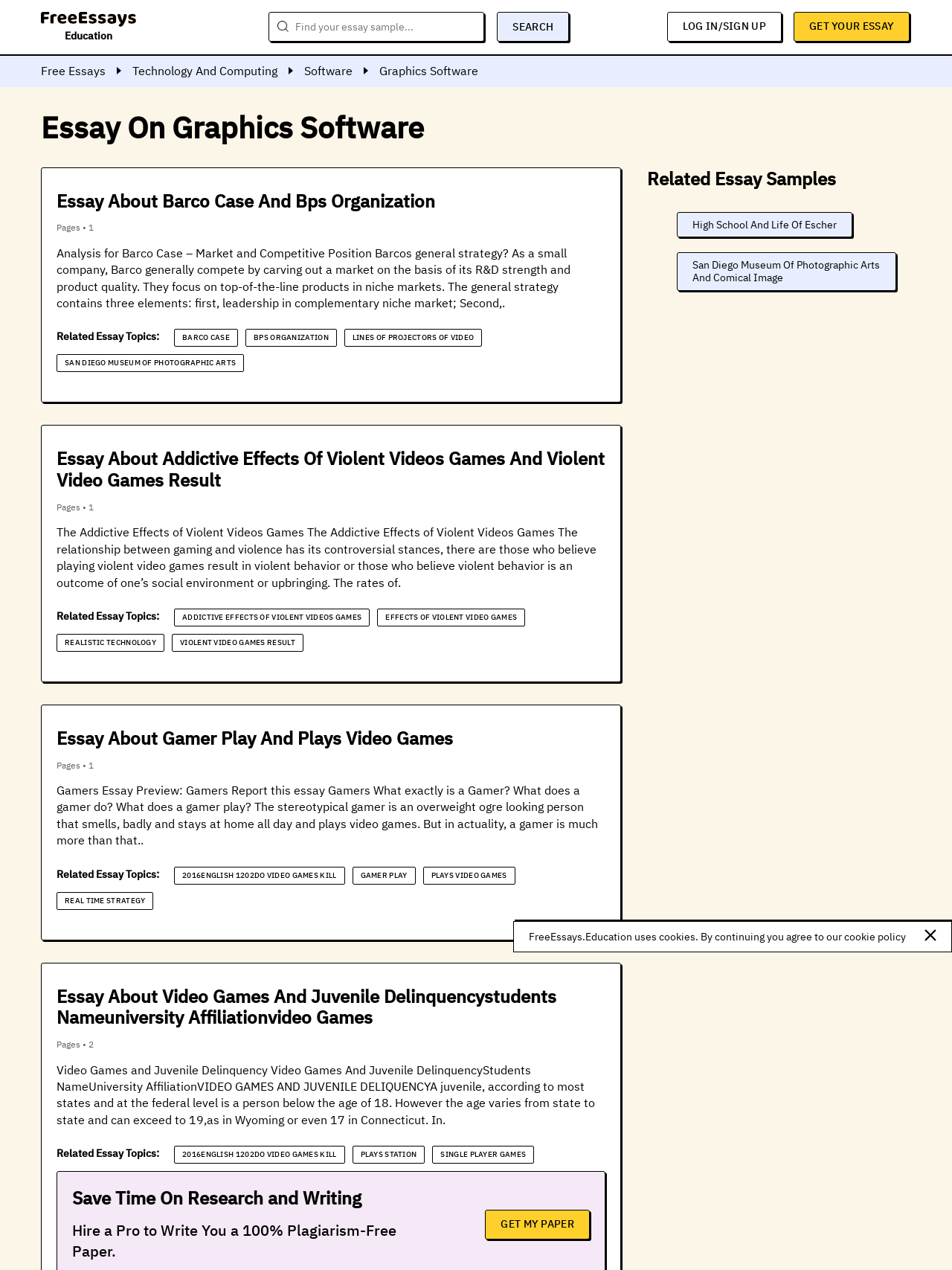Based on the element description Violent Video Games Result, identify the bounding box coordinates for the UI element. The coordinates should be in the format (top-left x, top-left y, bottom-right x, bottom-right y) and within the 0 to 1 range.

[0.189, 0.502, 0.31, 0.51]